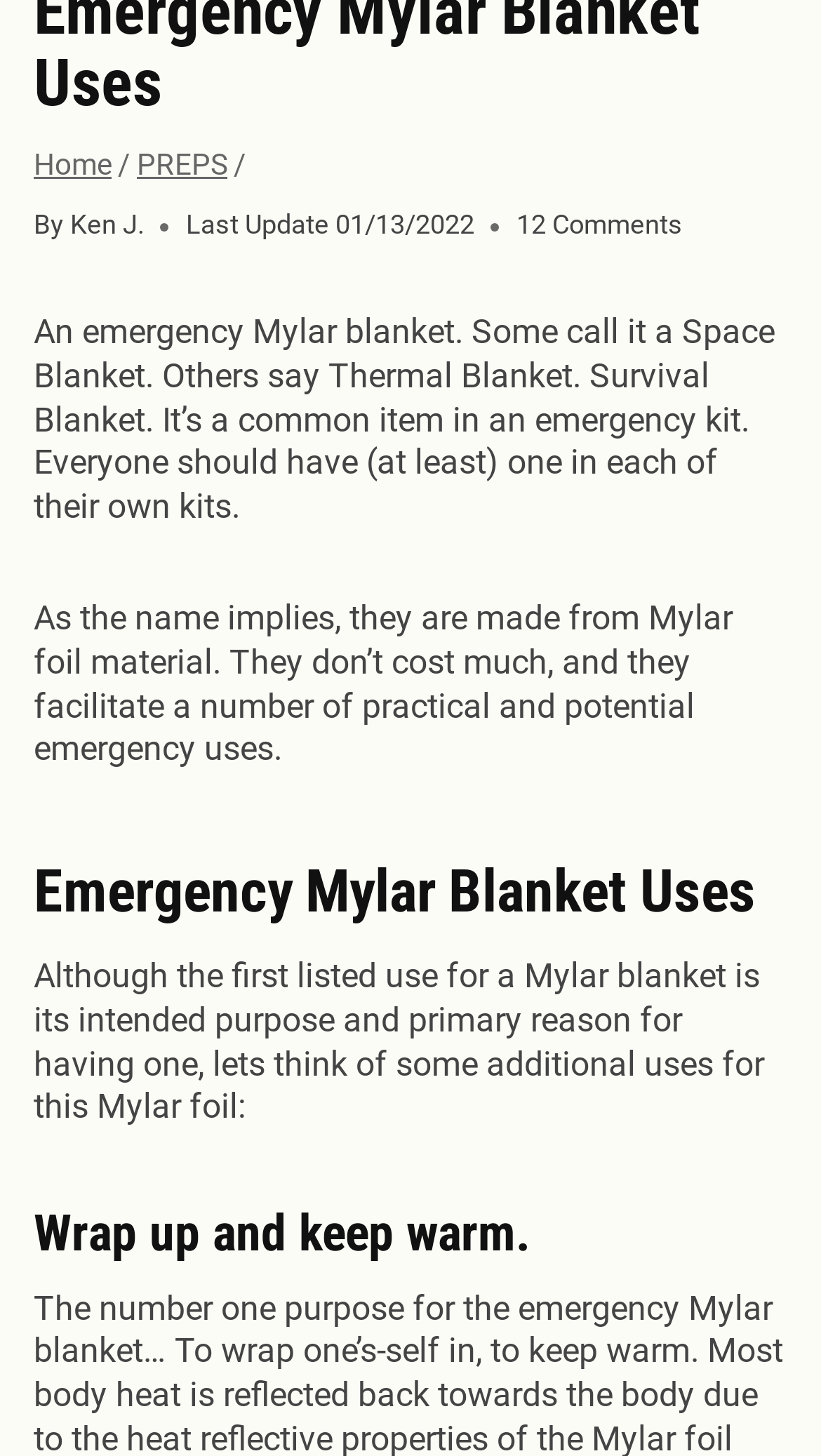Bounding box coordinates are specified in the format (top-left x, top-left y, bottom-right x, bottom-right y). All values are floating point numbers bounded between 0 and 1. Please provide the bounding box coordinate of the region this sentence describes: PREPS

[0.167, 0.102, 0.277, 0.125]